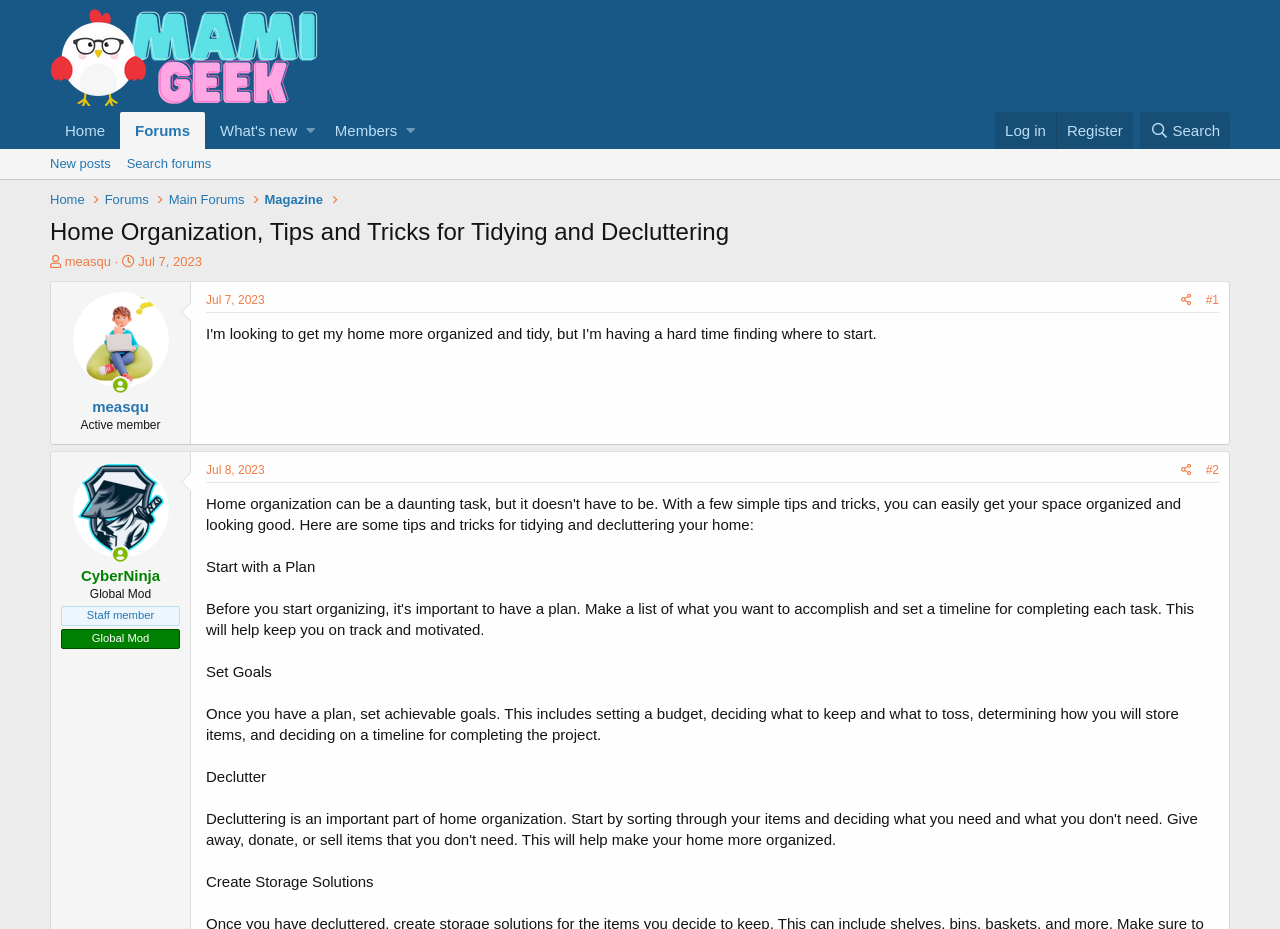Please pinpoint the bounding box coordinates for the region I should click to adhere to this instruction: "View thread starter's profile".

[0.05, 0.274, 0.087, 0.29]